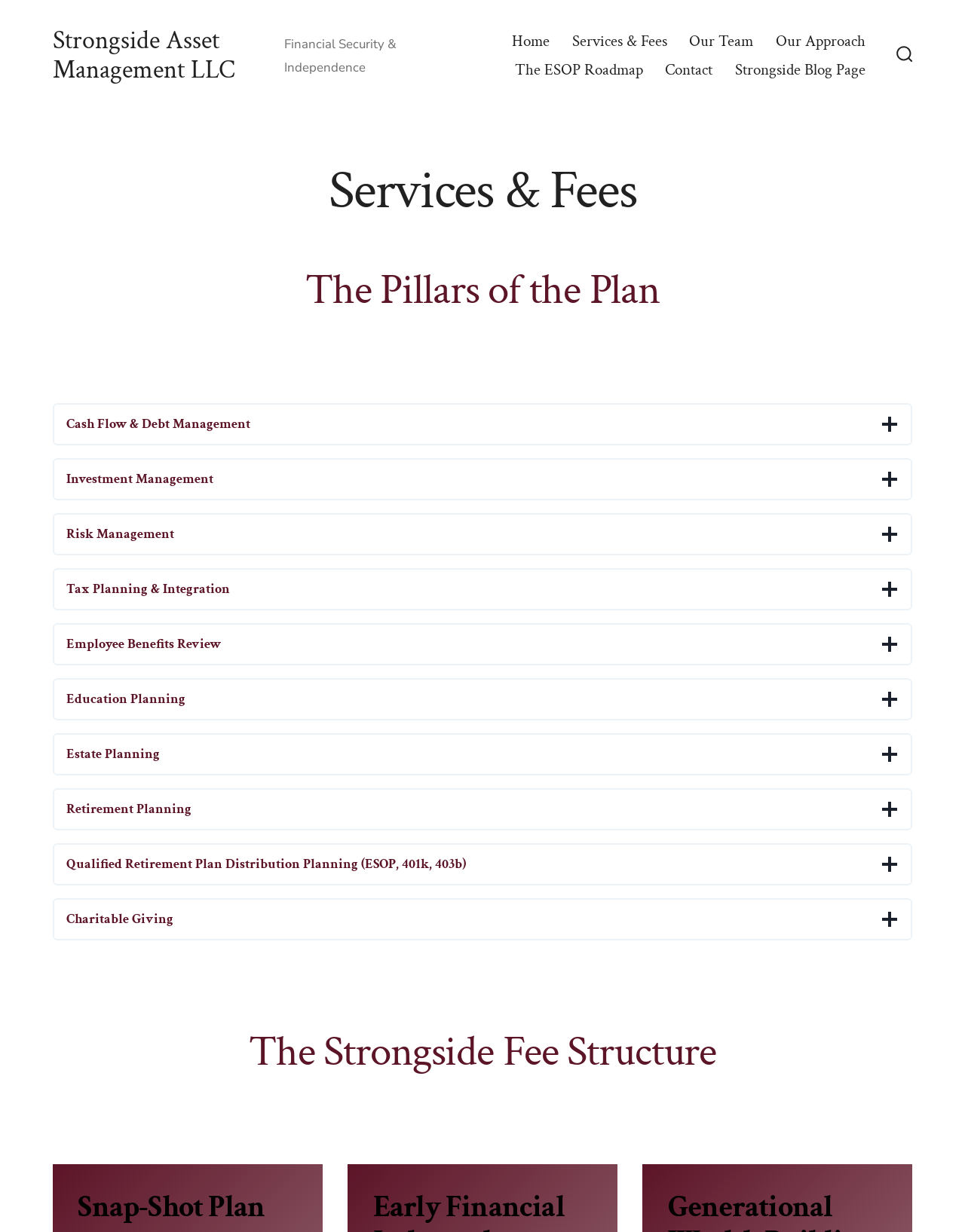Find and extract the text of the primary heading on the webpage.

Services & Fees